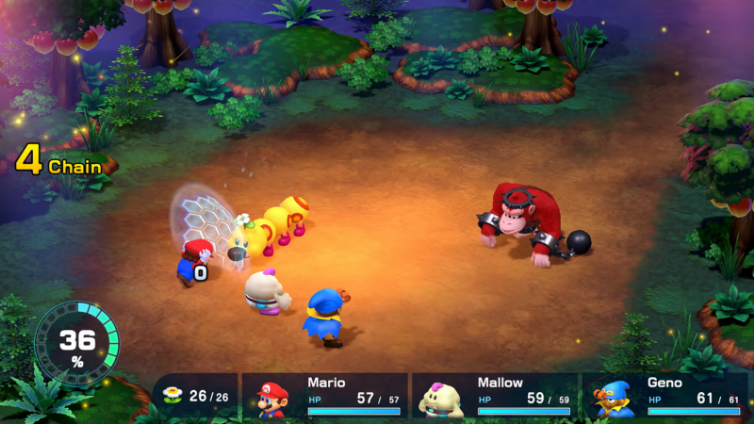Create an extensive caption that includes all significant details of the image.

In this vibrant scene from a turn-based role-playing game, beloved characters Mario, Mallow, and Geno face off against a formidable foe, the fierce Guerrilla, in a lush, enchanted forest setting. The battlefield is illuminated with a warm glow, highlighting the characters' distinctive designs. Mario, adorned in his iconic red cap and blue overalls, prepares to defend against an imminent attack, as indicated by the protective shield displayed over him. Mallow and Geno, each displaying their unique traits, stand ready by his side, while the menacing Guerrilla looms large in front, poised for action.

A prominent "4 Chain" indicator suggests the potential for a combo move, enhancing the excitement of the combat. The player's party health points are displayed at the bottom, showing Mario with 57 HP, Mallow with 59 HP, and Geno with a robust 61 HP, while a dynamic super meter in the corner reflects their current battle status at 36%. The lush greenery and vibrant colors of the landscape contribute to the enchanting atmosphere, making this screenshot a captivating moment in a thrilling adventure.